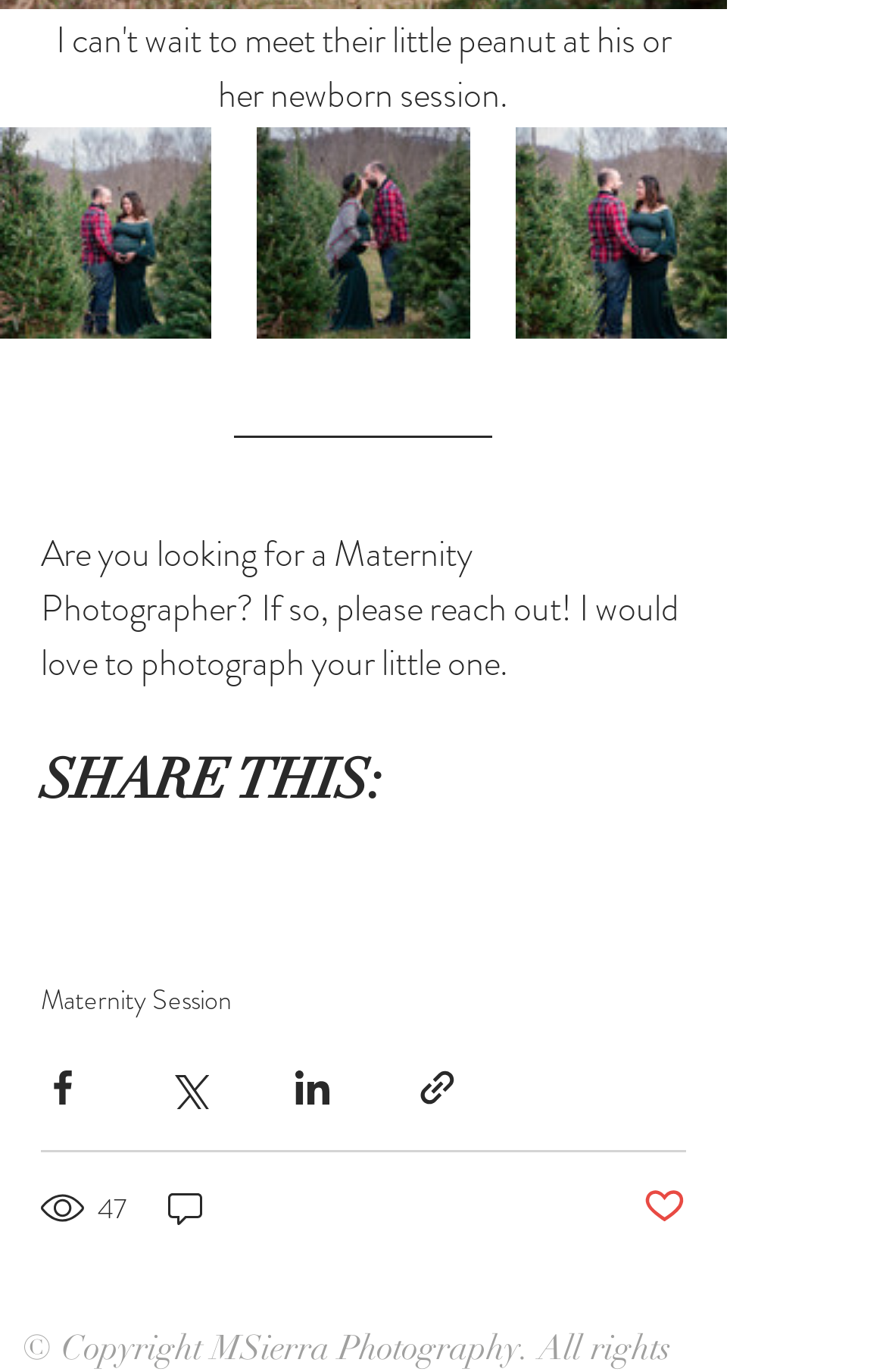How many comments does the post have?
Please provide a detailed and comprehensive answer to the question.

The number of comments is indicated by the text '0 comments' at the bottom of the page, accompanied by a small image.